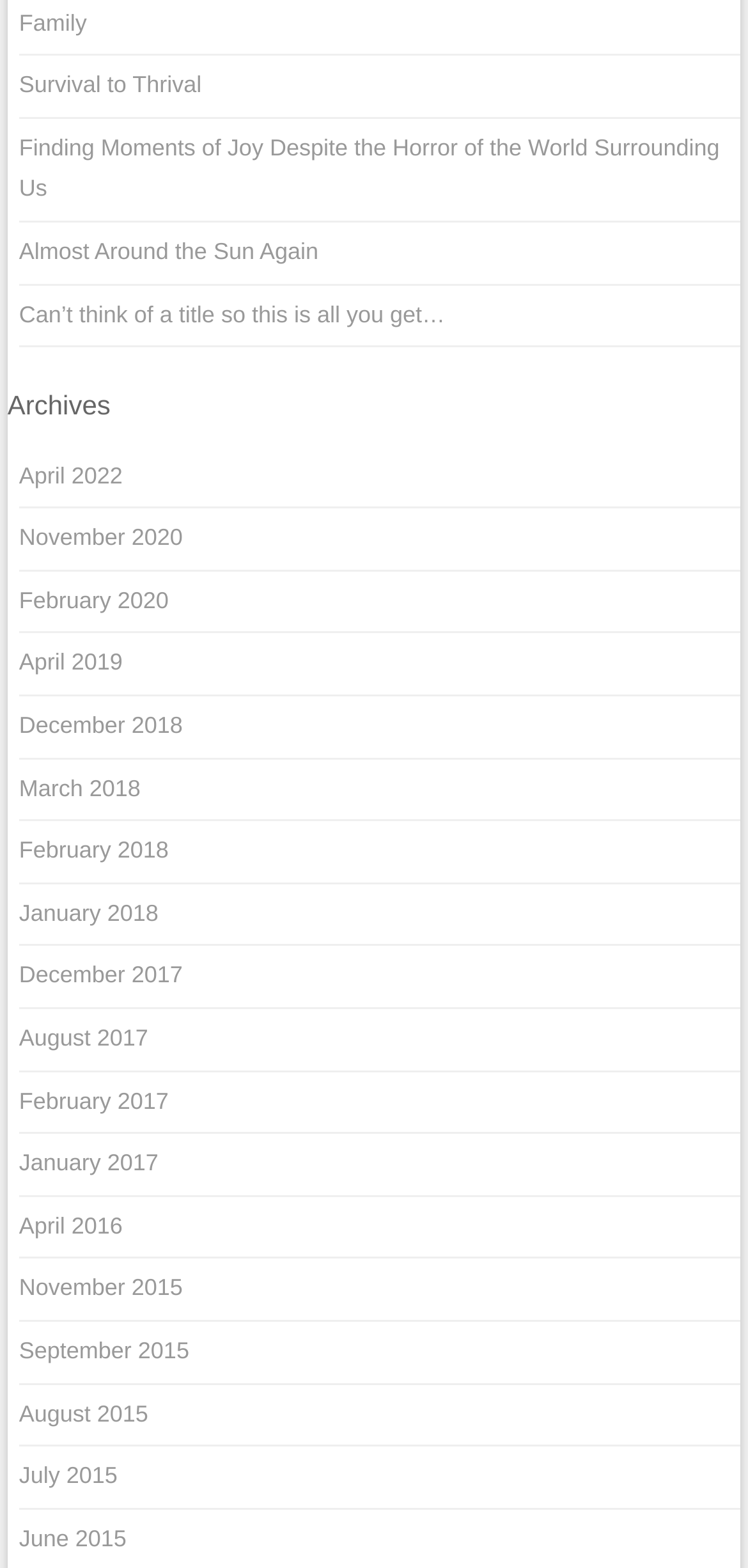How many years of blog posts are archived on this webpage?
Please provide a single word or phrase answer based on the image.

At least 6